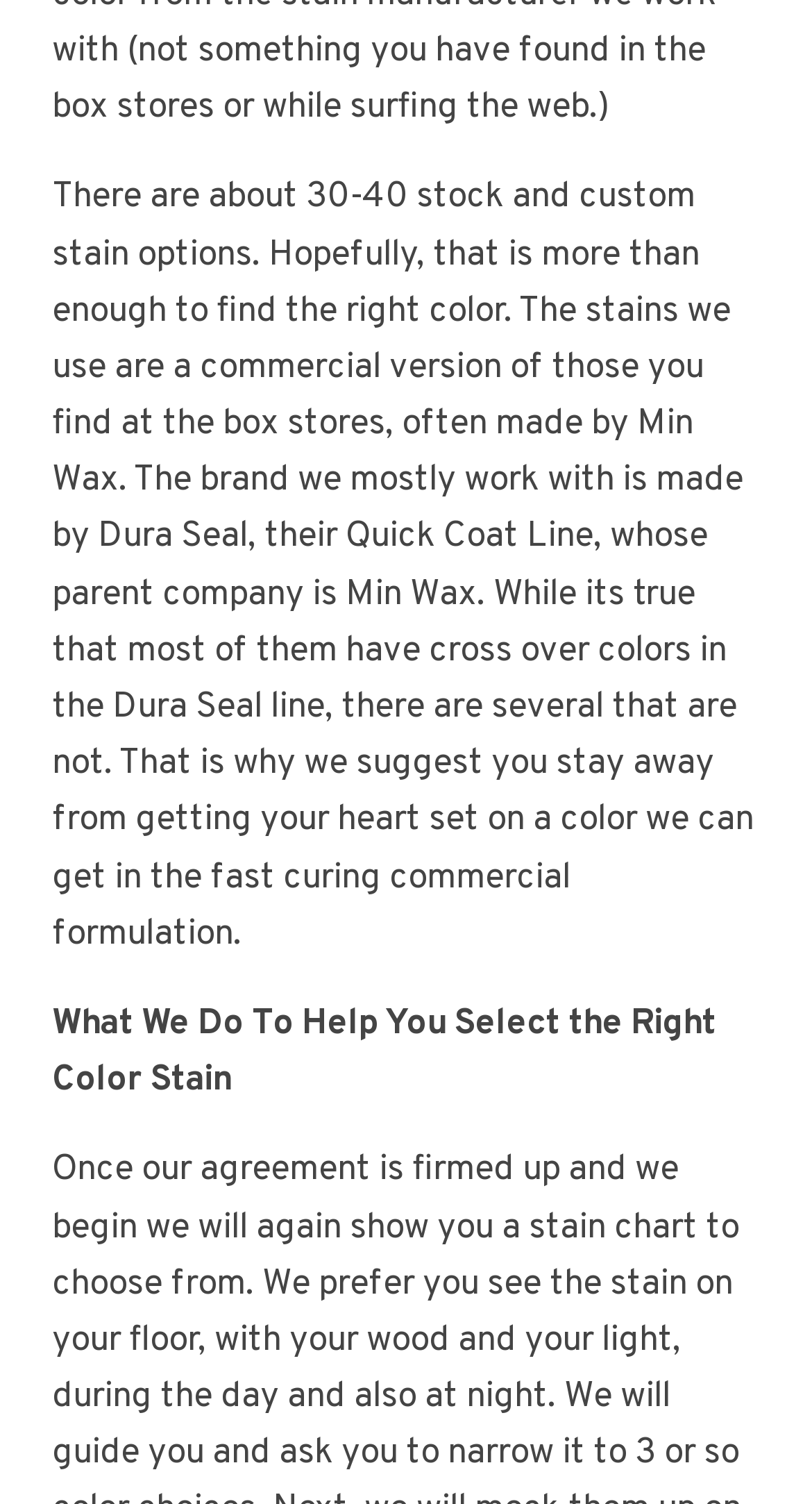Indicate the bounding box coordinates of the clickable region to achieve the following instruction: "check Specials!."

[0.038, 0.771, 0.762, 0.847]